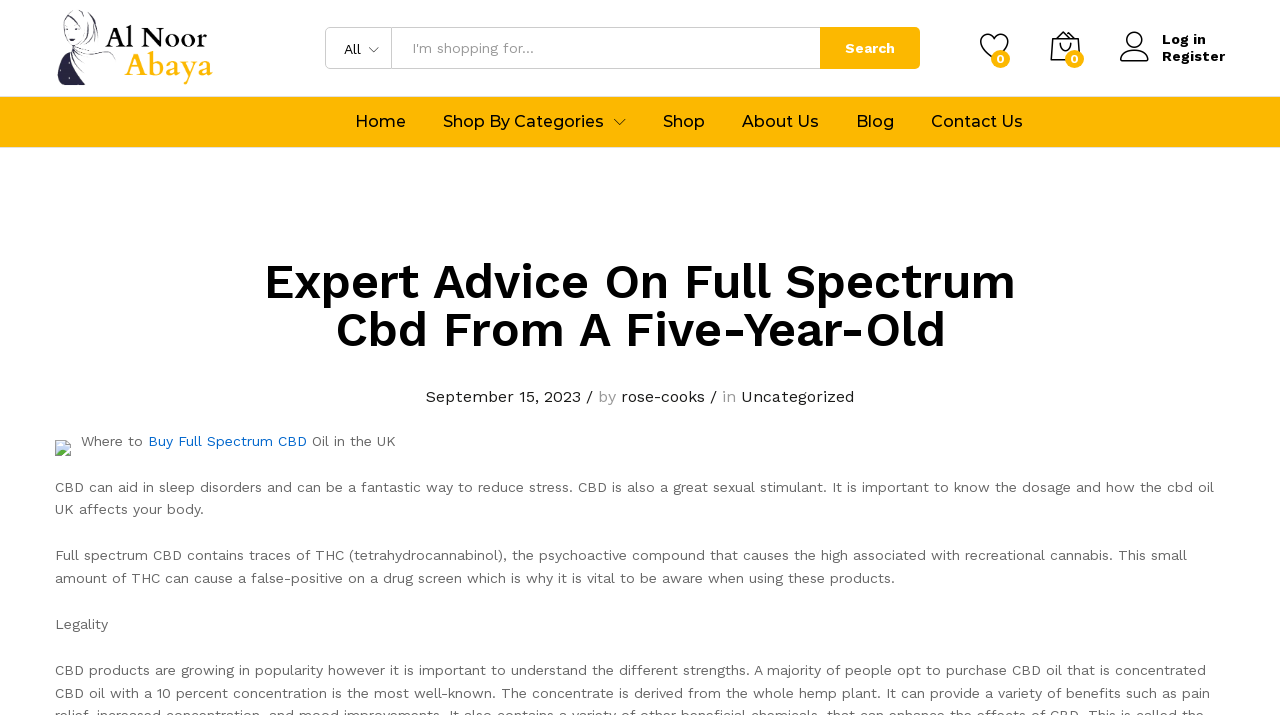Determine the bounding box coordinates for the UI element matching this description: "Buy Full Spectrum CBD".

[0.116, 0.605, 0.24, 0.627]